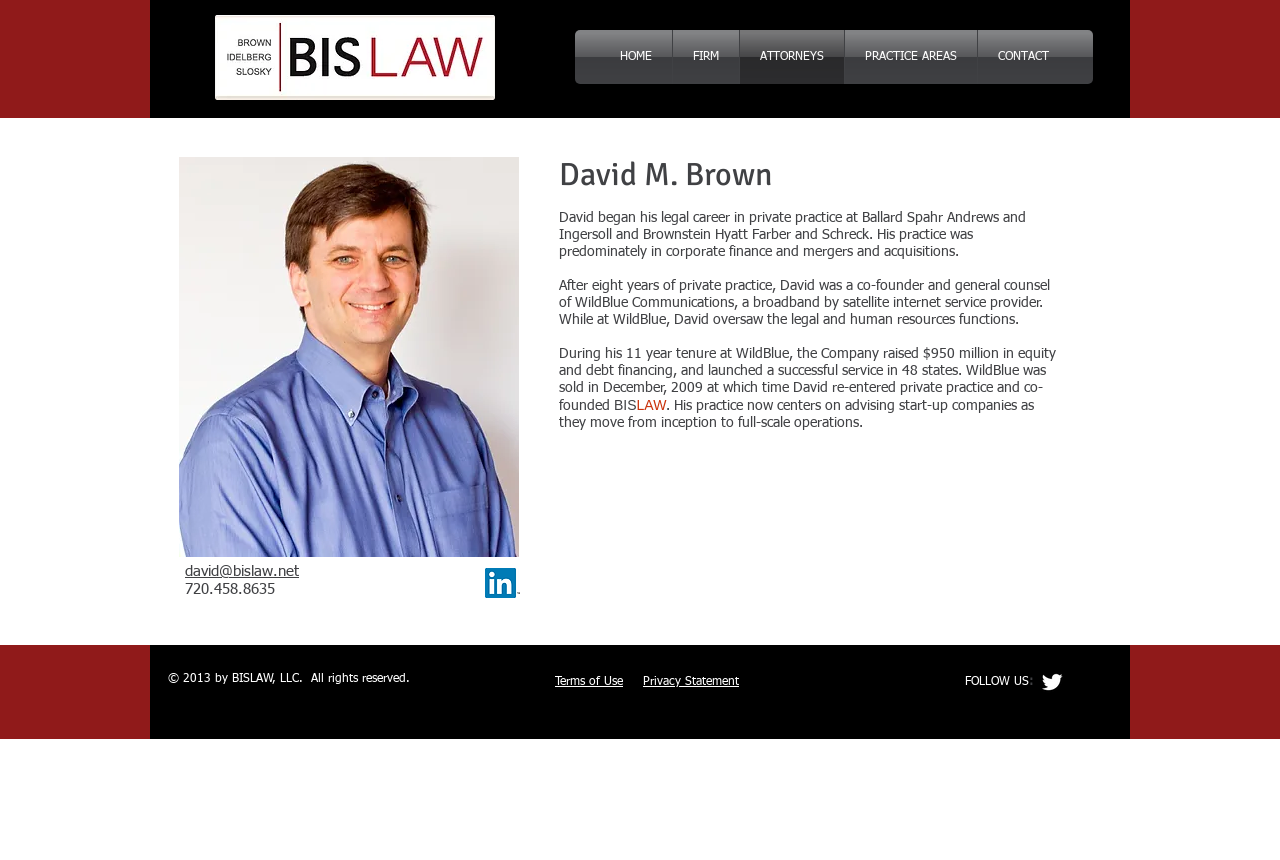Please identify the coordinates of the bounding box for the clickable region that will accomplish this instruction: "Click the WildBlue Communications link".

[0.449, 0.344, 0.573, 0.361]